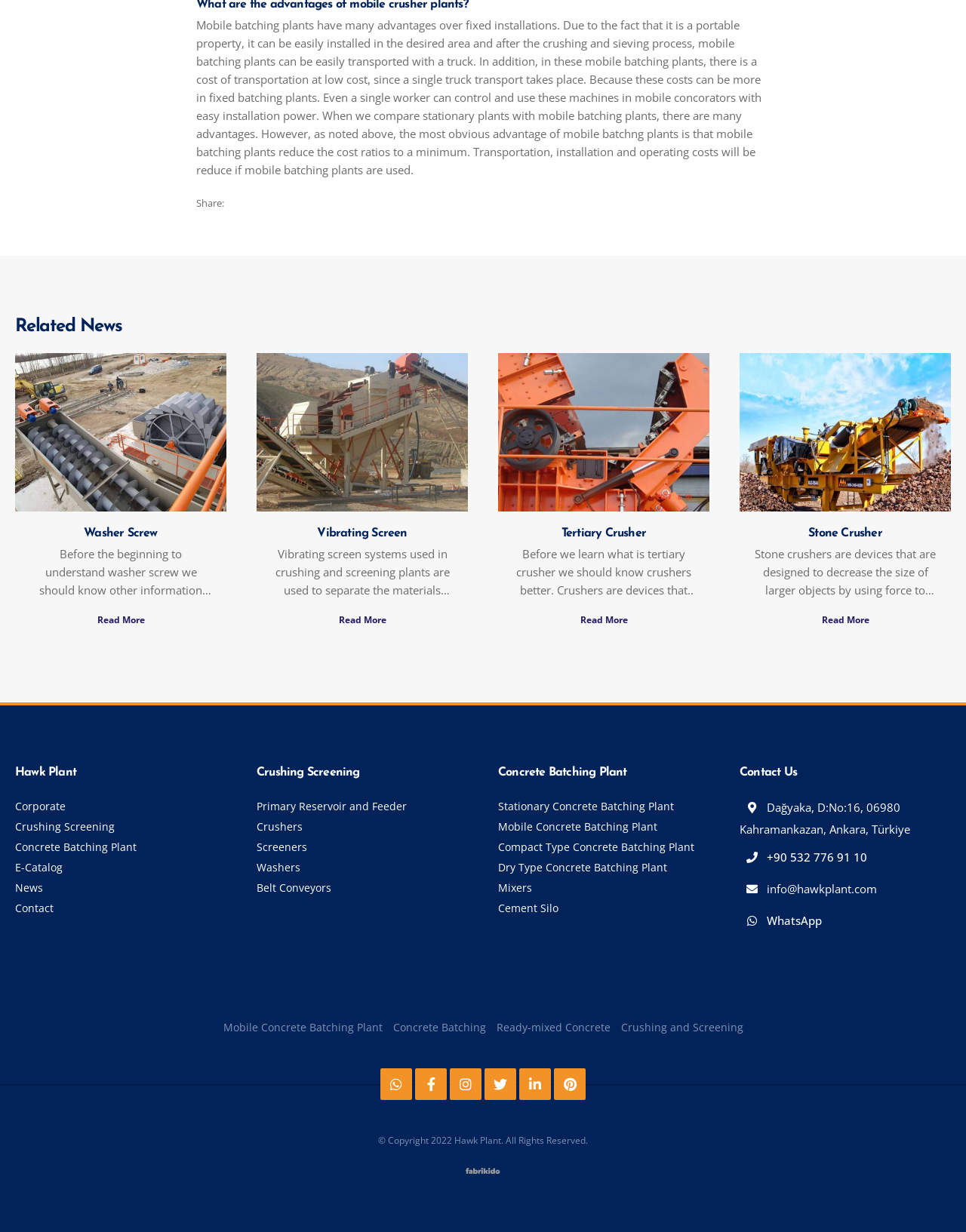Locate the bounding box coordinates of the clickable area to execute the instruction: "Click on the 'Mobile Concrete Batching Plant' link". Provide the coordinates as four float numbers between 0 and 1, represented as [left, top, right, bottom].

[0.227, 0.825, 0.4, 0.843]